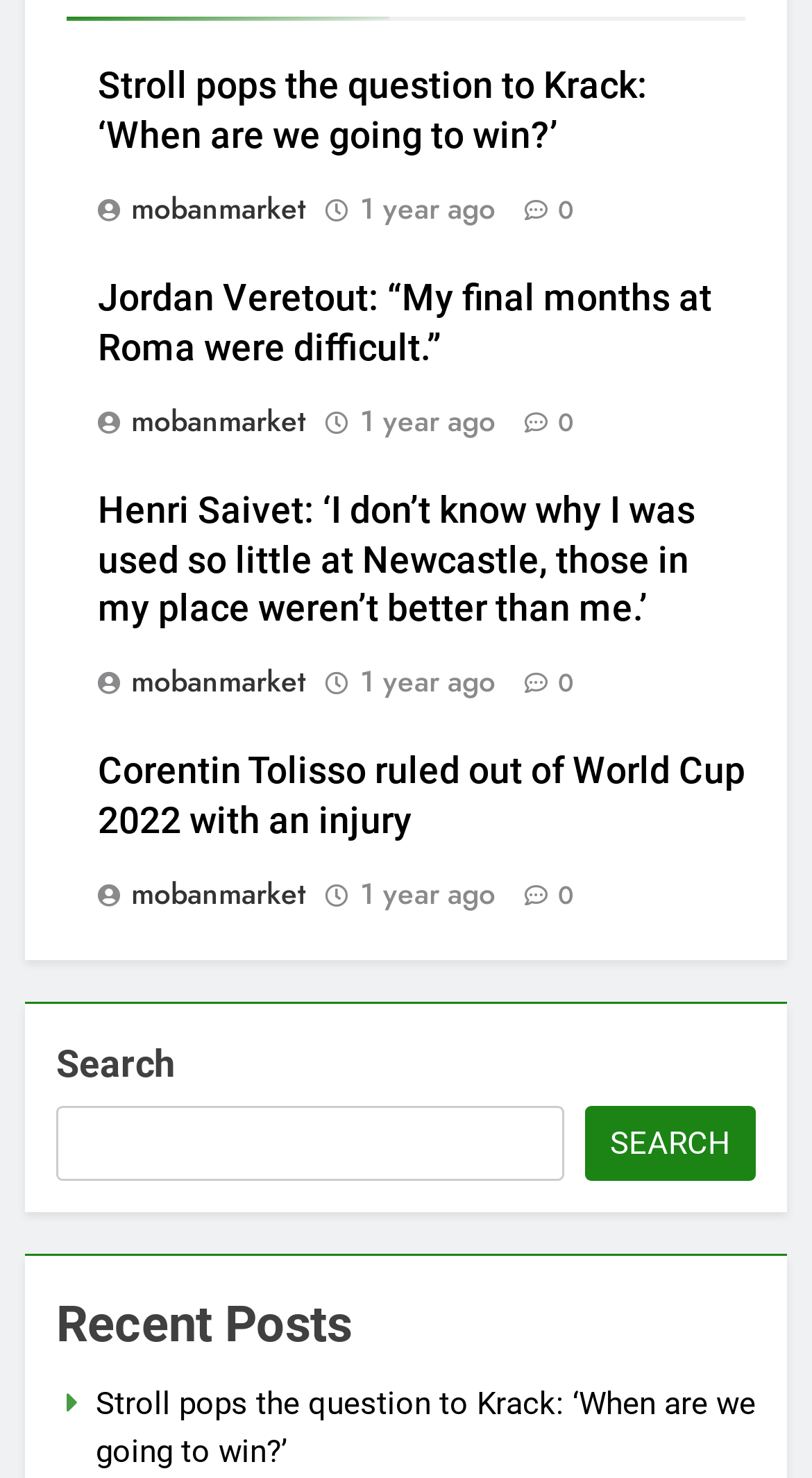Find the bounding box coordinates for the element described here: "parent_node: SEARCH name="s"".

[0.069, 0.749, 0.695, 0.799]